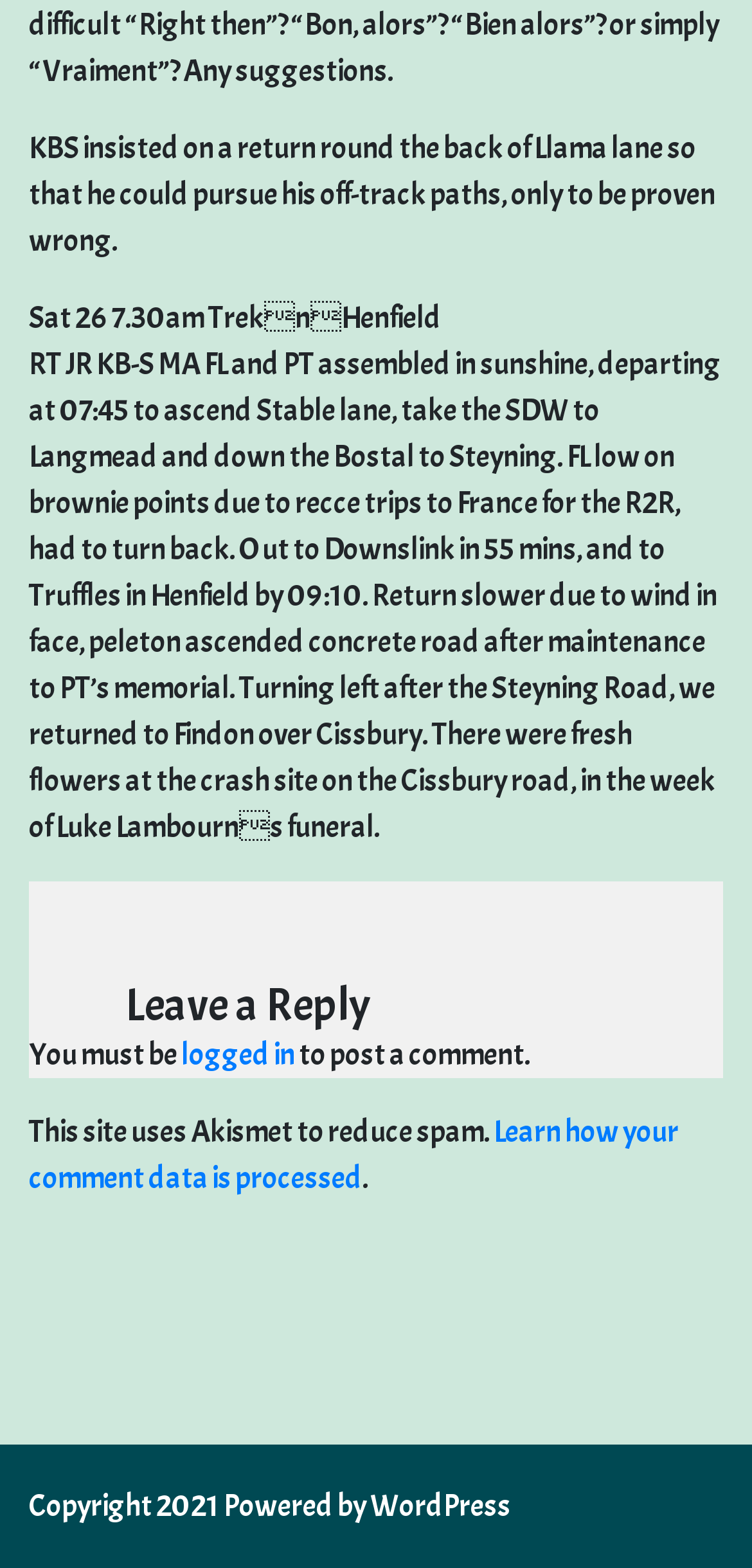What is required to post a comment on this site?
Using the image provided, answer with just one word or phrase.

Login